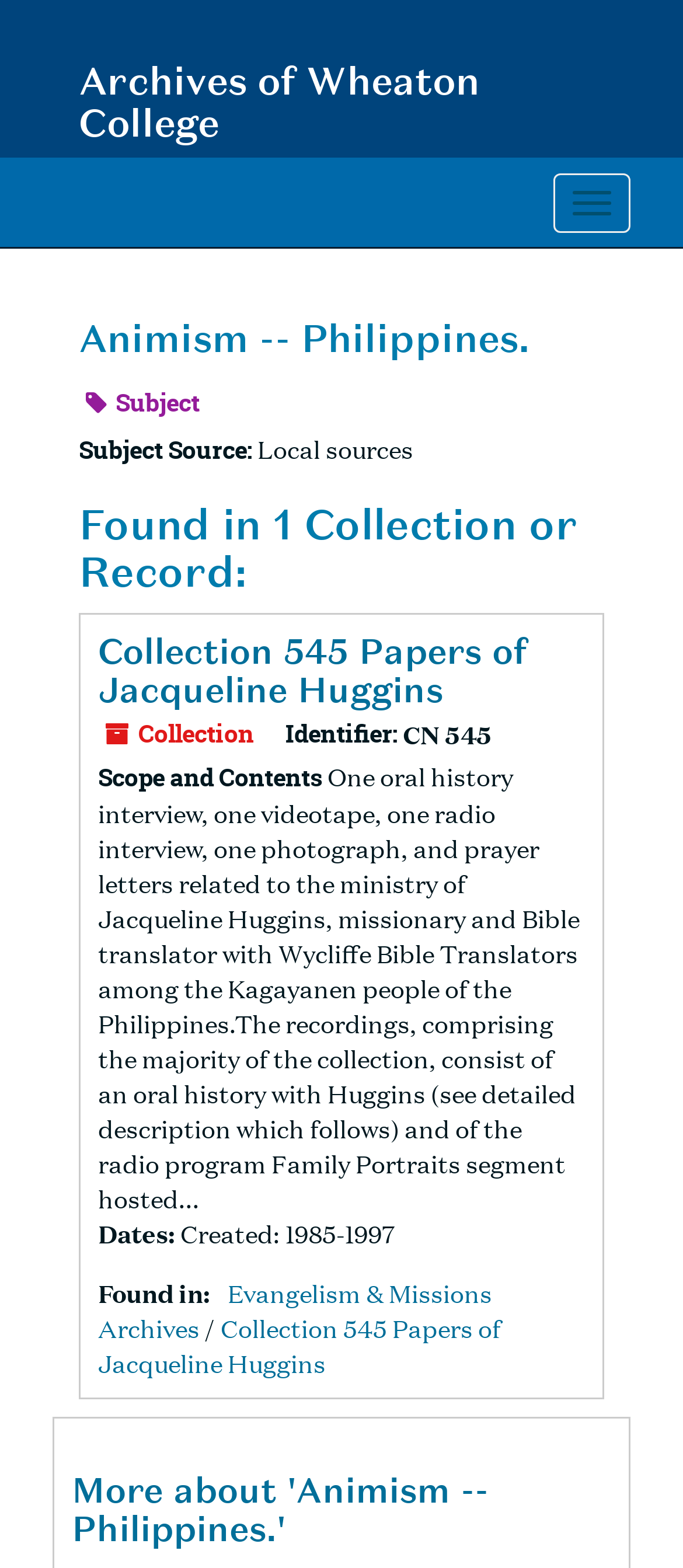Provide a single word or phrase to answer the given question: 
What is the subject source?

Local sources